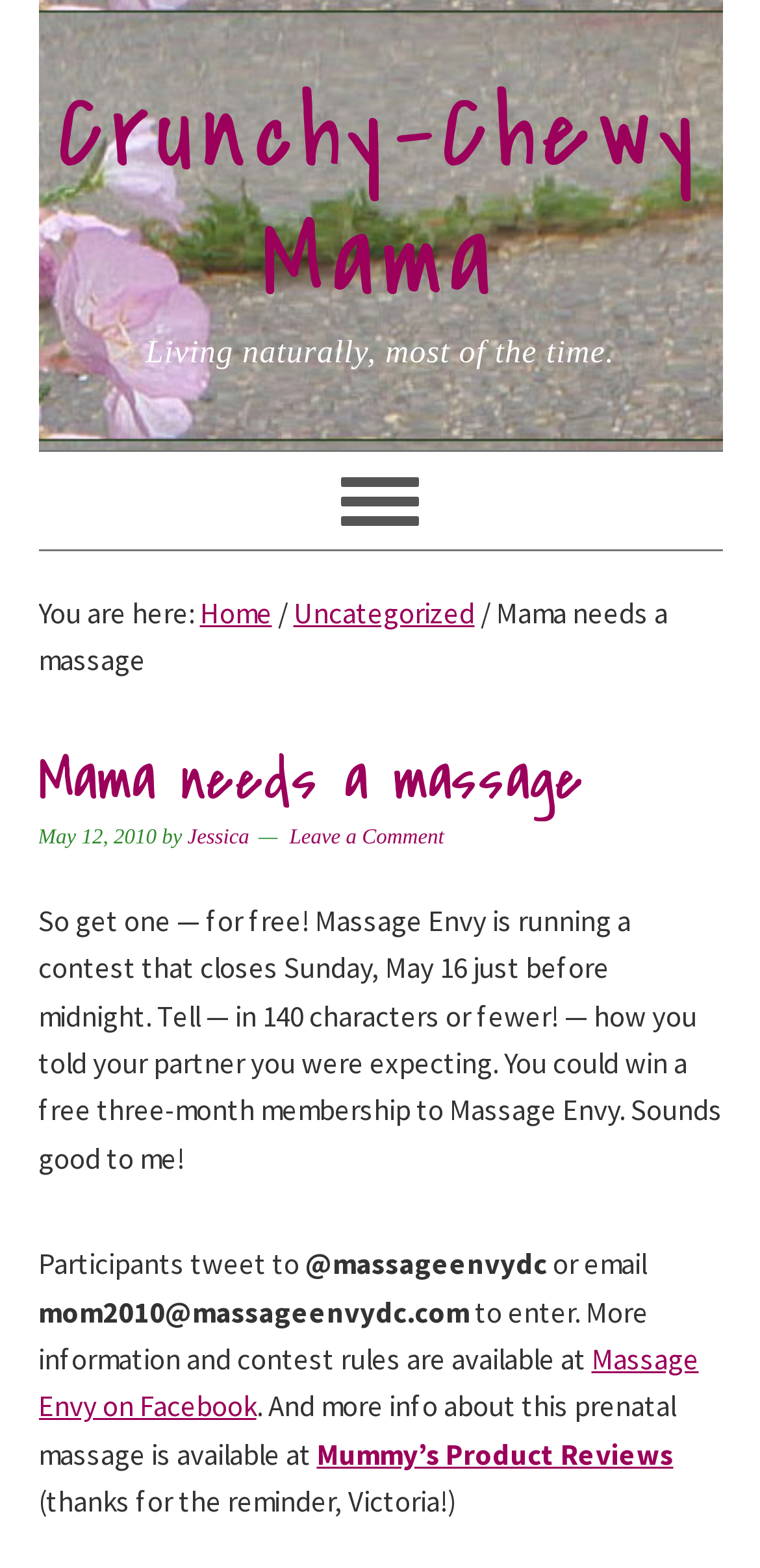Answer briefly with one word or phrase:
How can participants enter the Massage Envy contest?

Tweet or email